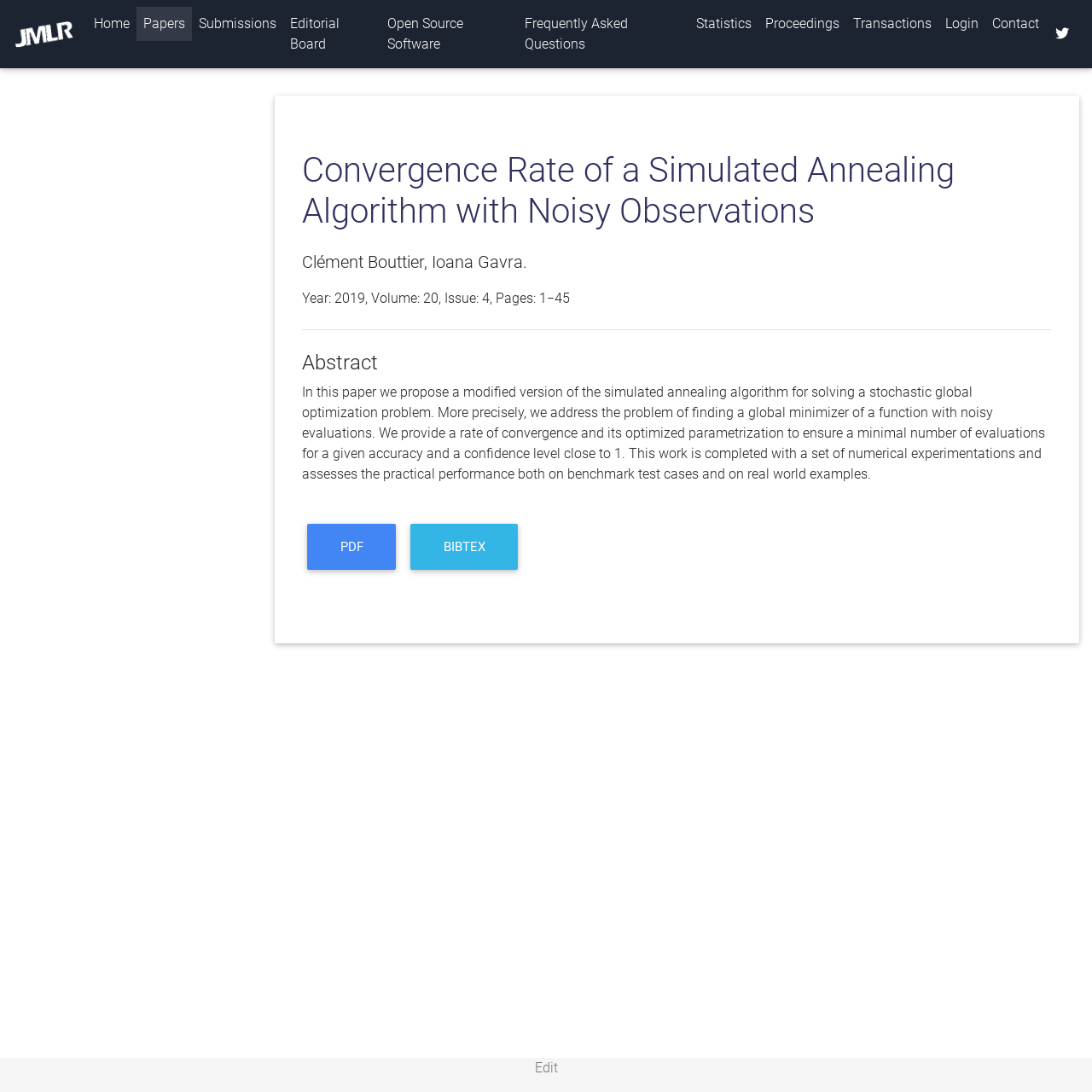Predict the bounding box coordinates of the area that should be clicked to accomplish the following instruction: "Click on 'All Manuals'". The bounding box coordinates should consist of four float numbers between 0 and 1, i.e., [left, top, right, bottom].

None